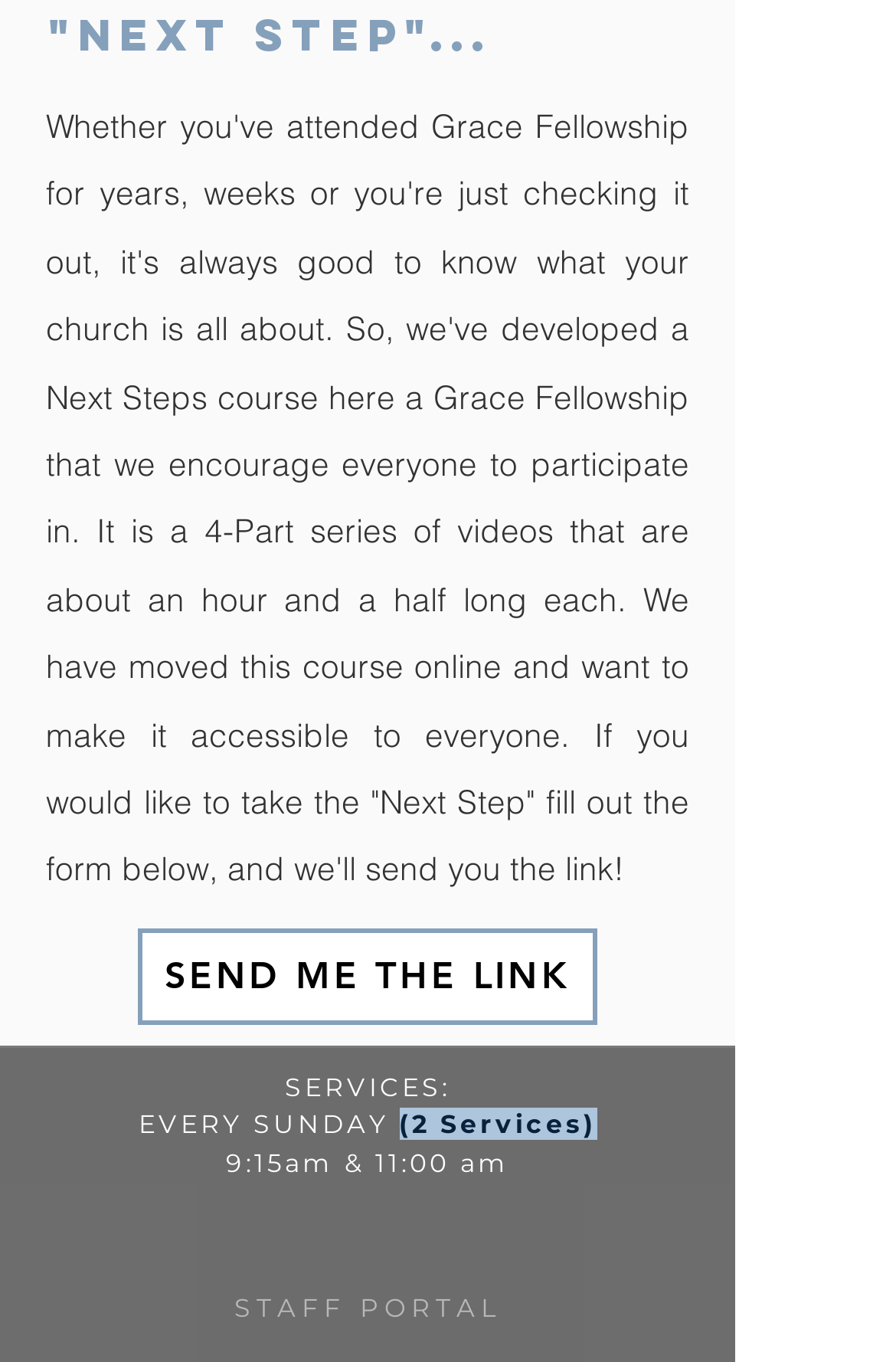Using the format (top-left x, top-left y, bottom-right x, bottom-right y), provide the bounding box coordinates for the described UI element. All values should be floating point numbers between 0 and 1: STAFF PORTAL

[0.262, 0.949, 0.559, 0.972]